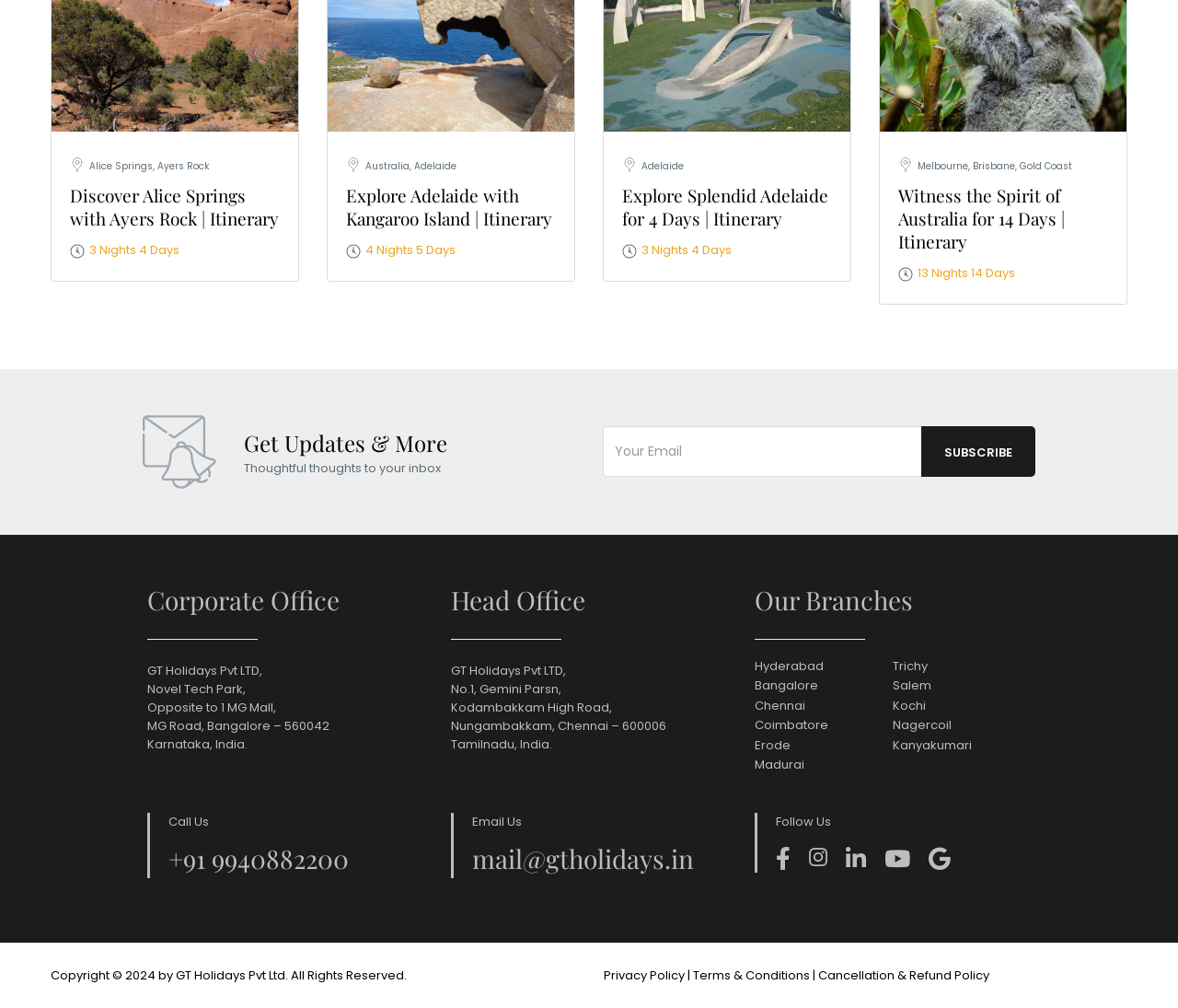What is the destination of the first itinerary?
Ensure your answer is thorough and detailed.

The first itinerary is 'Discover Alice Springs with Ayers Rock | Itinerary', which suggests that the destination is Alice Springs.